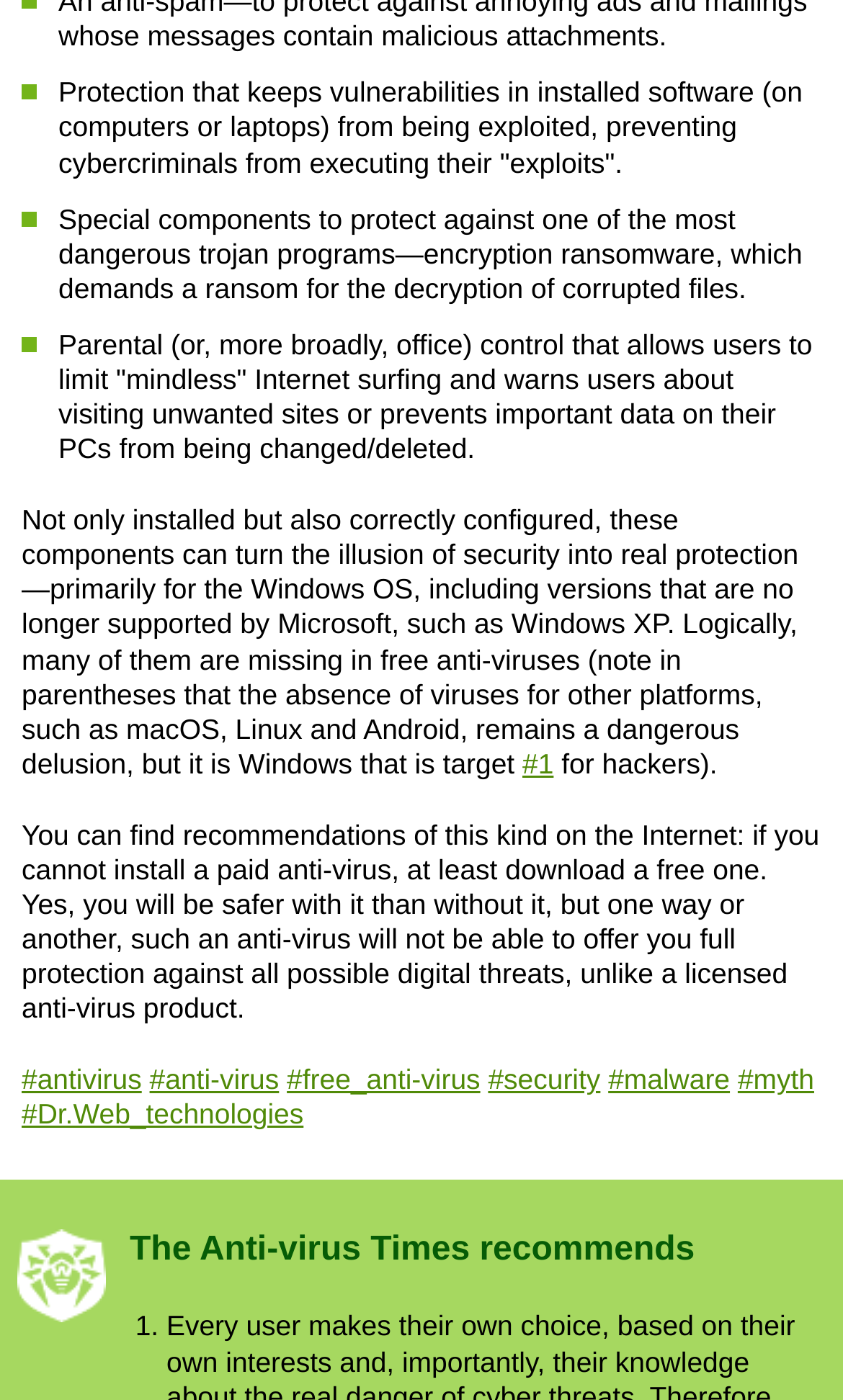Please find the bounding box coordinates of the element's region to be clicked to carry out this instruction: "Click the link to learn more about antivirus".

[0.62, 0.534, 0.657, 0.557]